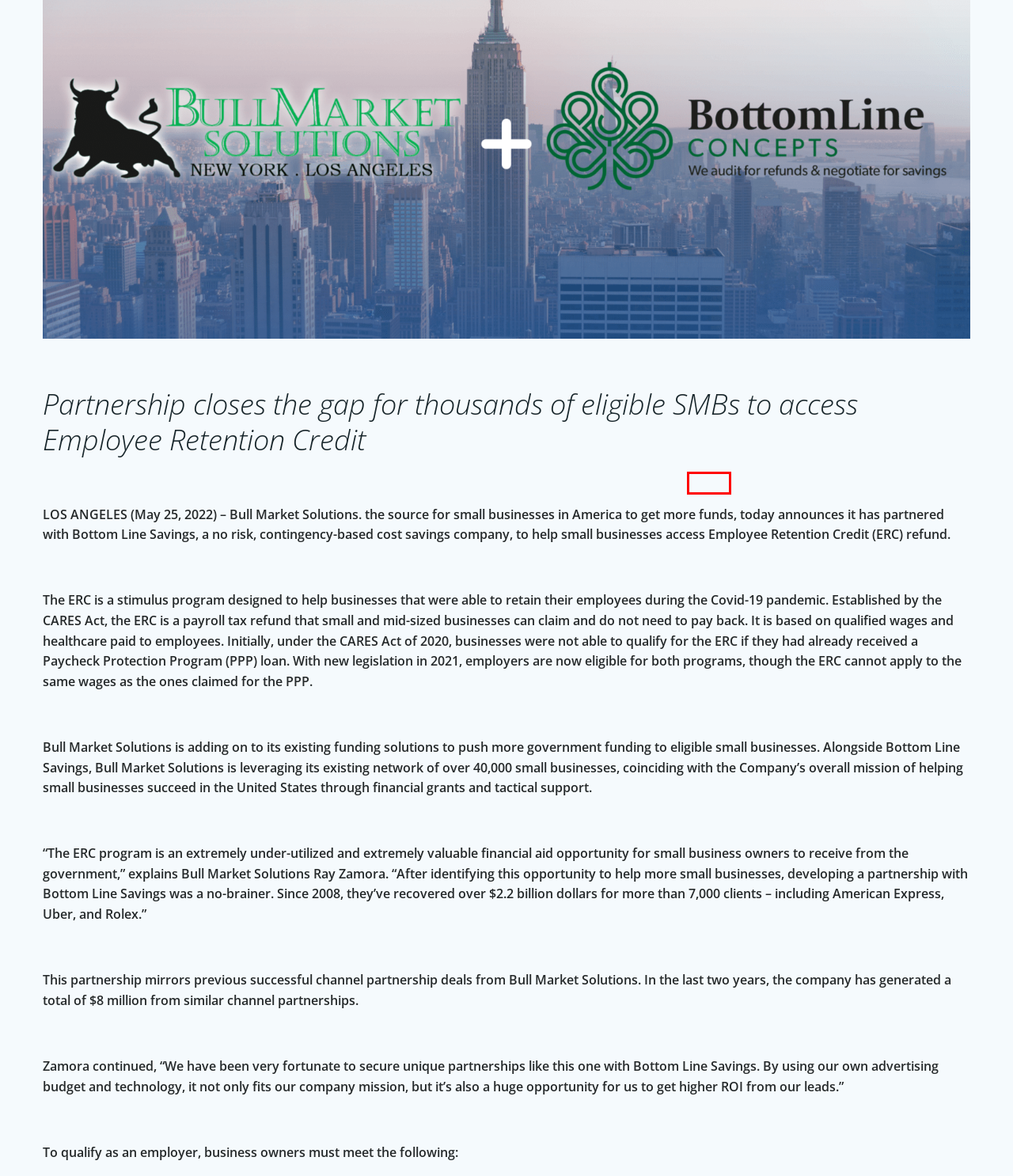Look at the screenshot of a webpage with a red bounding box and select the webpage description that best corresponds to the new page after clicking the element in the red box. Here are the options:
A. ColibriWP – The Ultimate Drag and Drop WordPress Page Builder
B. Bullmarket Solutions - OUR MISSION IS TO TURN YOUR GREAT IDEAS INTO REALITY.
C. BUSINESS LOANS - Bullmarket Solutions
D. SBA Loans - Bullmarket Solutions
E. All-In-One Loan - Bullmarket Solutions
F. Referral Program - Bullmarket Solutions
G. Contacts - Bullmarket Solutions
H. Guide to Investing in Vacation Rentals - Bullmarket Solutions

A